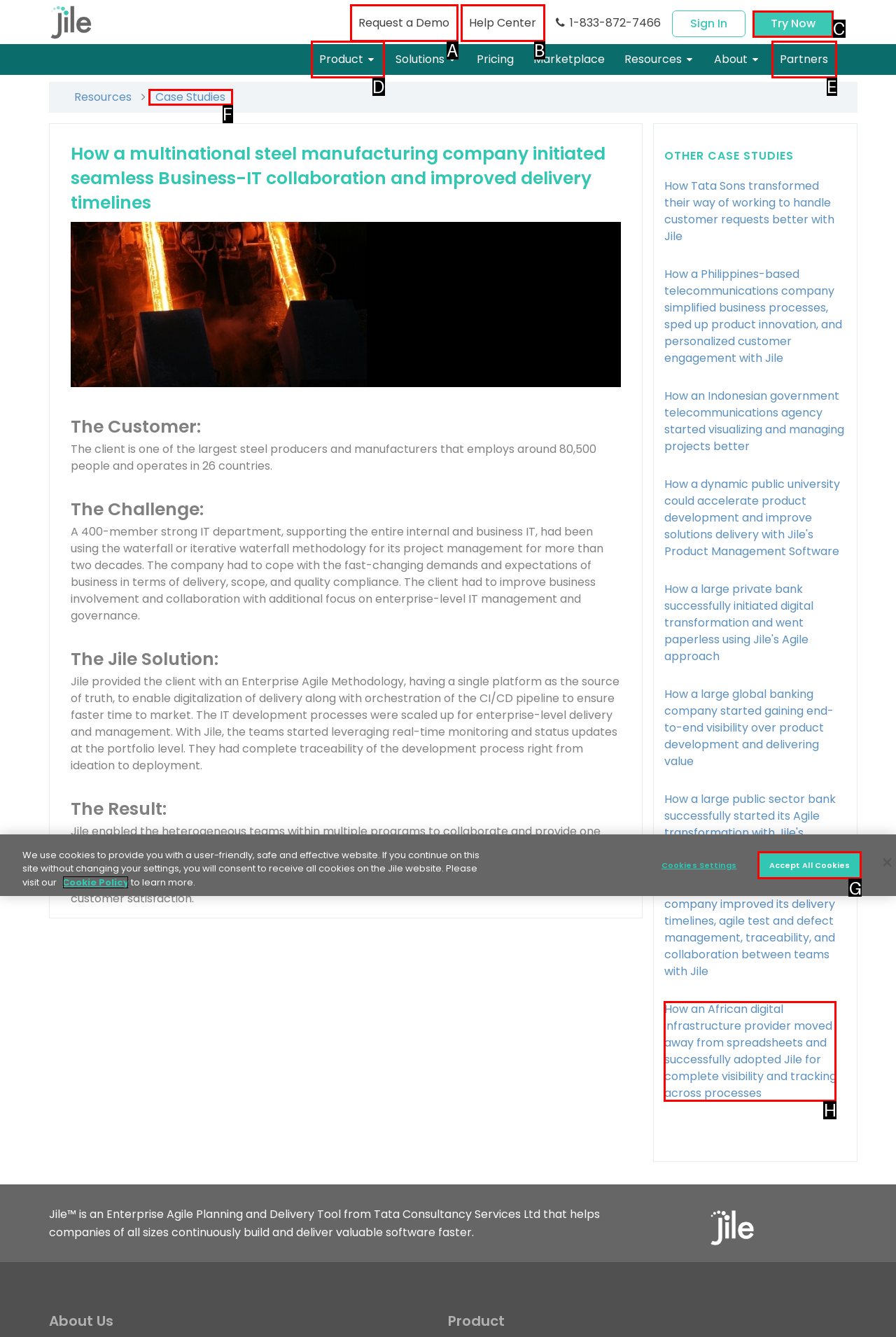Specify which UI element should be clicked to accomplish the task: Click on the 'Try Now' button. Answer with the letter of the correct choice.

C